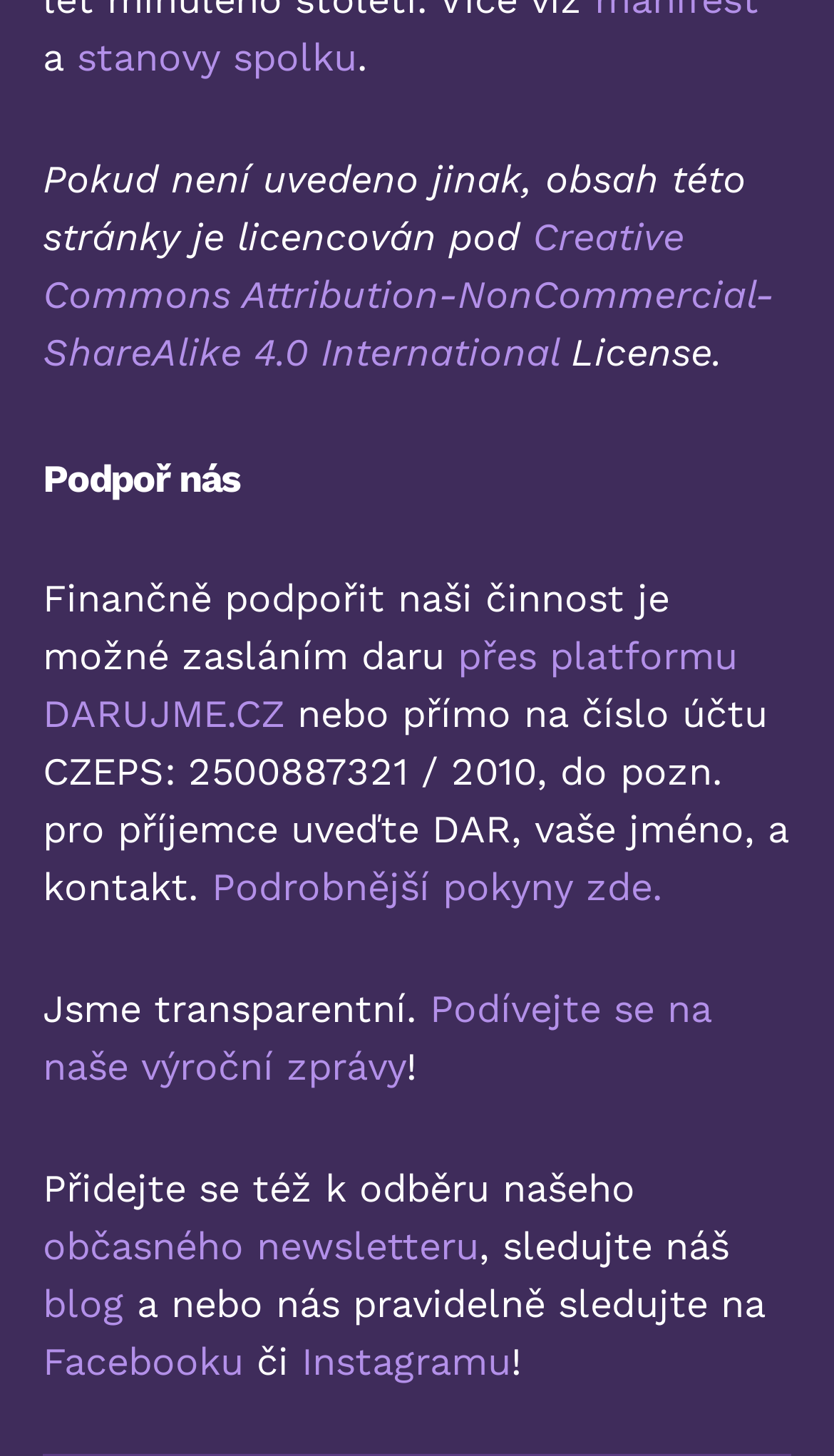What is the purpose of the newsletter?
Analyze the image and deliver a detailed answer to the question.

The webpage invites users to subscribe to their occasional newsletter, which suggests that the purpose of the newsletter is to keep users updated about the webpage's activities and news.